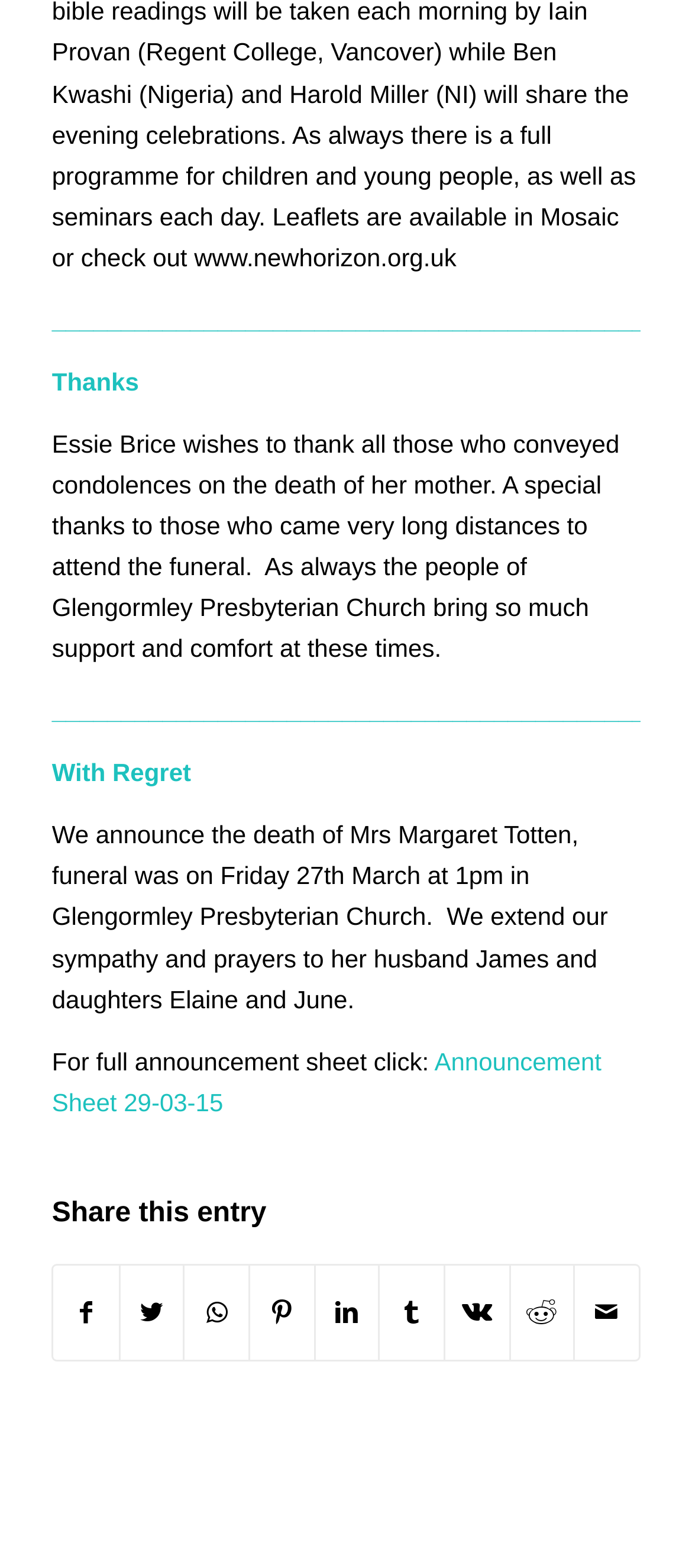Based on the element description Share on Reddit, identify the bounding box of the UI element in the given webpage screenshot. The coordinates should be in the format (top-left x, top-left y, bottom-right x, bottom-right y) and must be between 0 and 1.

[0.737, 0.808, 0.829, 0.868]